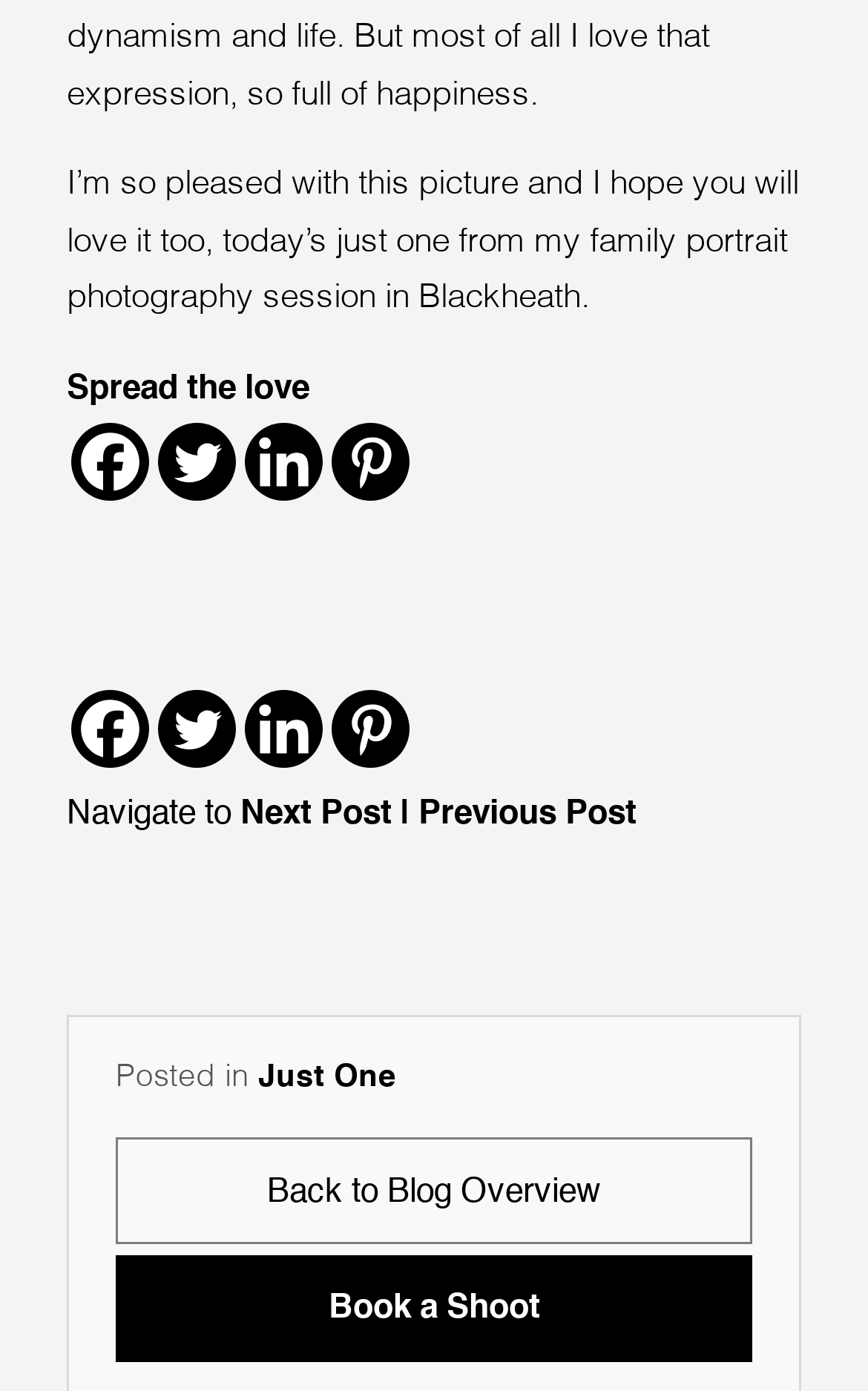What is the photographer's feeling about the picture?
Please respond to the question thoroughly and include all relevant details.

The photographer is pleased with the picture as mentioned in the static text 'I’m so pleased with this picture and I hope you will love it too, today’s just one from my family portrait photography session in Blackheath.'